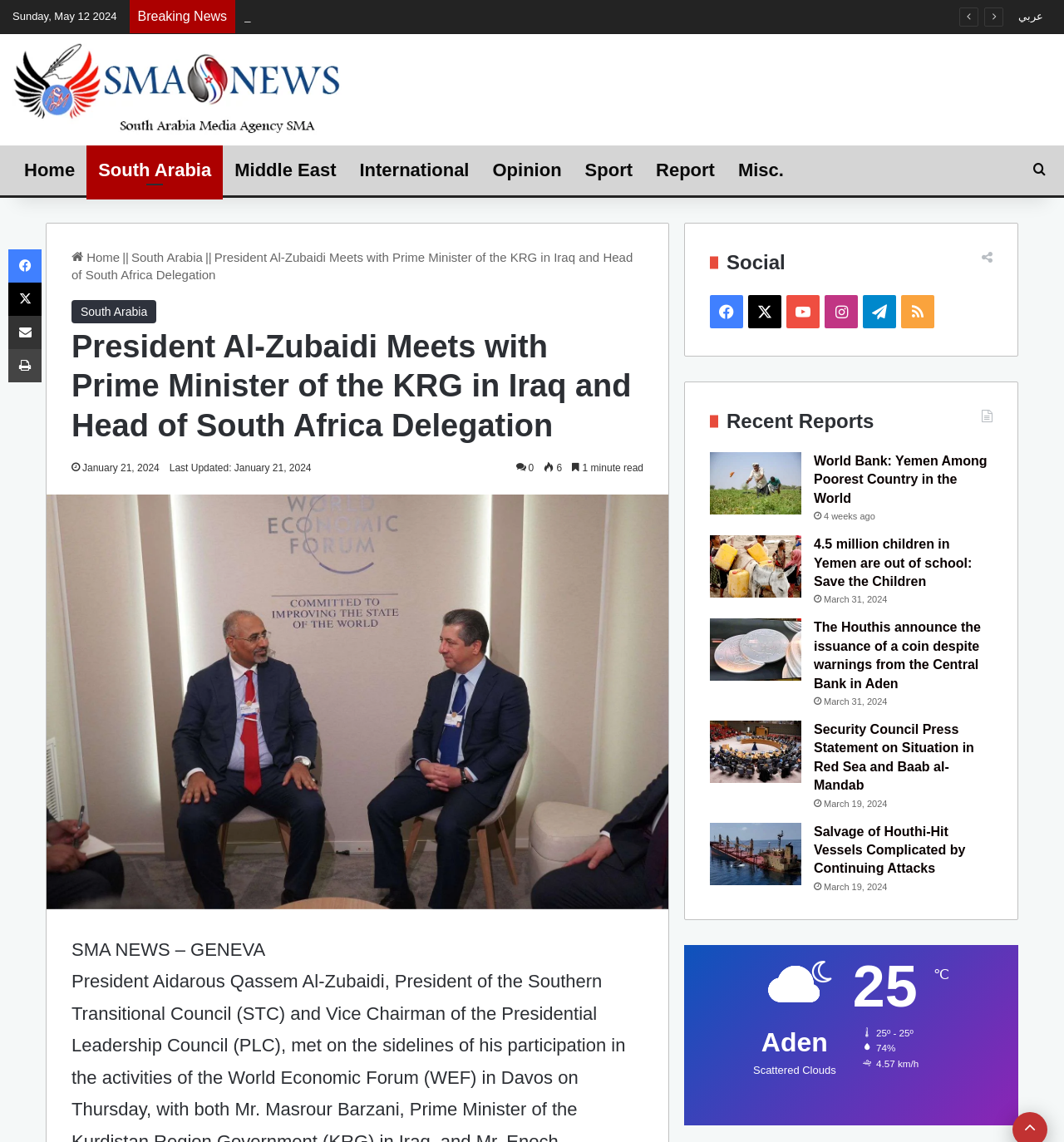Please identify the bounding box coordinates of the element's region that I should click in order to complete the following instruction: "Get started with On-page SEO services". The bounding box coordinates consist of four float numbers between 0 and 1, i.e., [left, top, right, bottom].

None